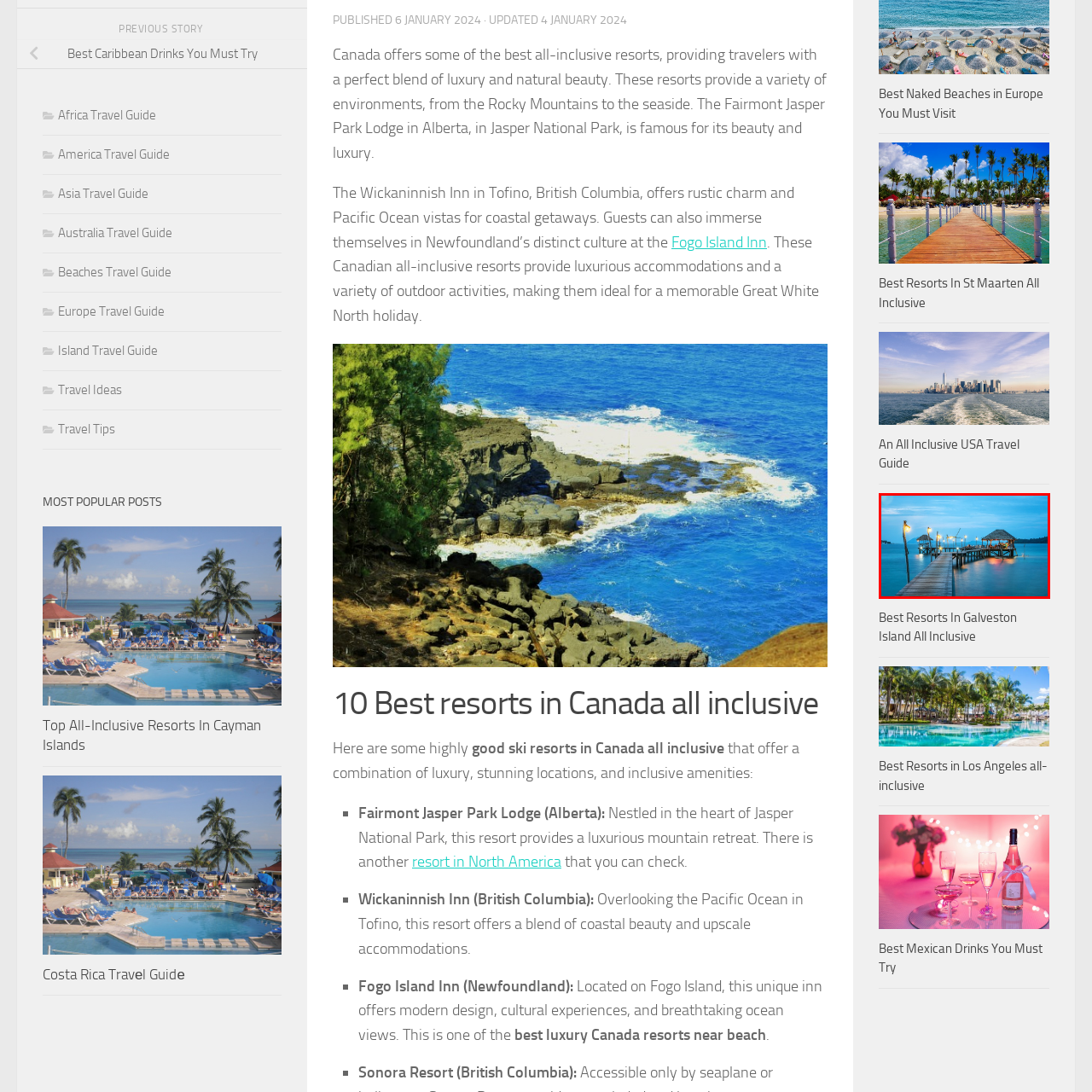Examine the image within the red border, What time of day is depicted in the image? 
Please provide a one-word or one-phrase answer.

Dusk